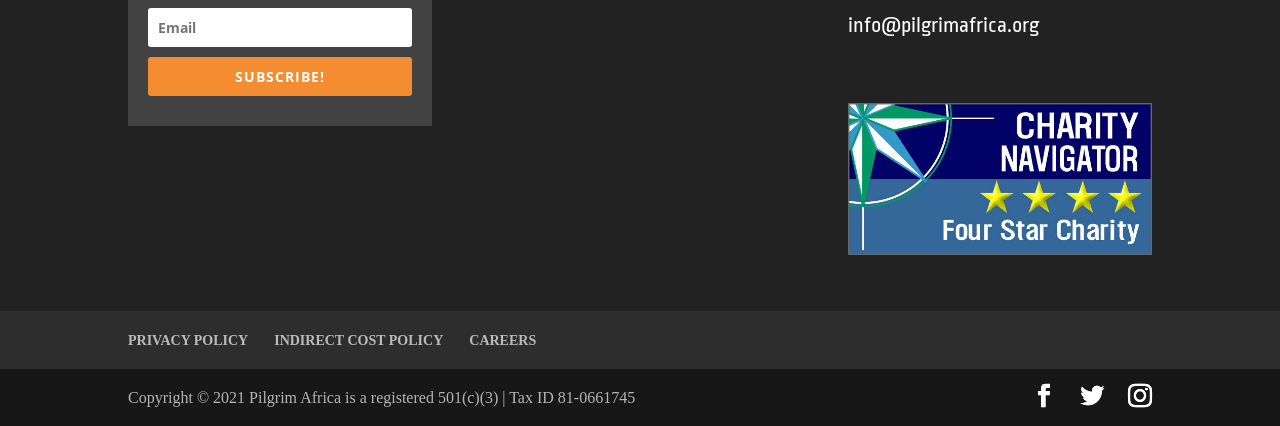What is the position of the figure on the webpage?
Look at the image and answer with only one word or phrase.

Top-right